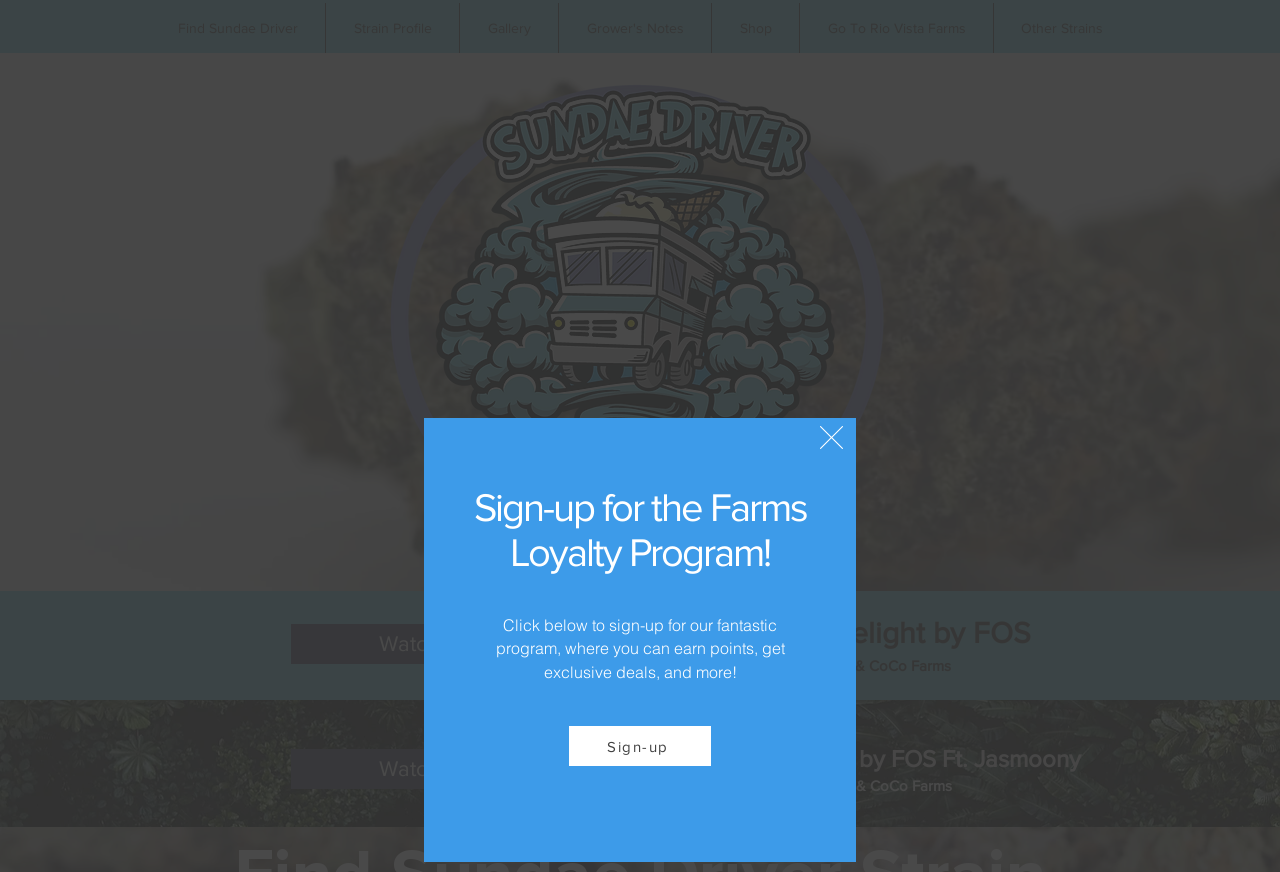What is the main heading of this webpage? Please extract and provide it.

Find Sundae Driver